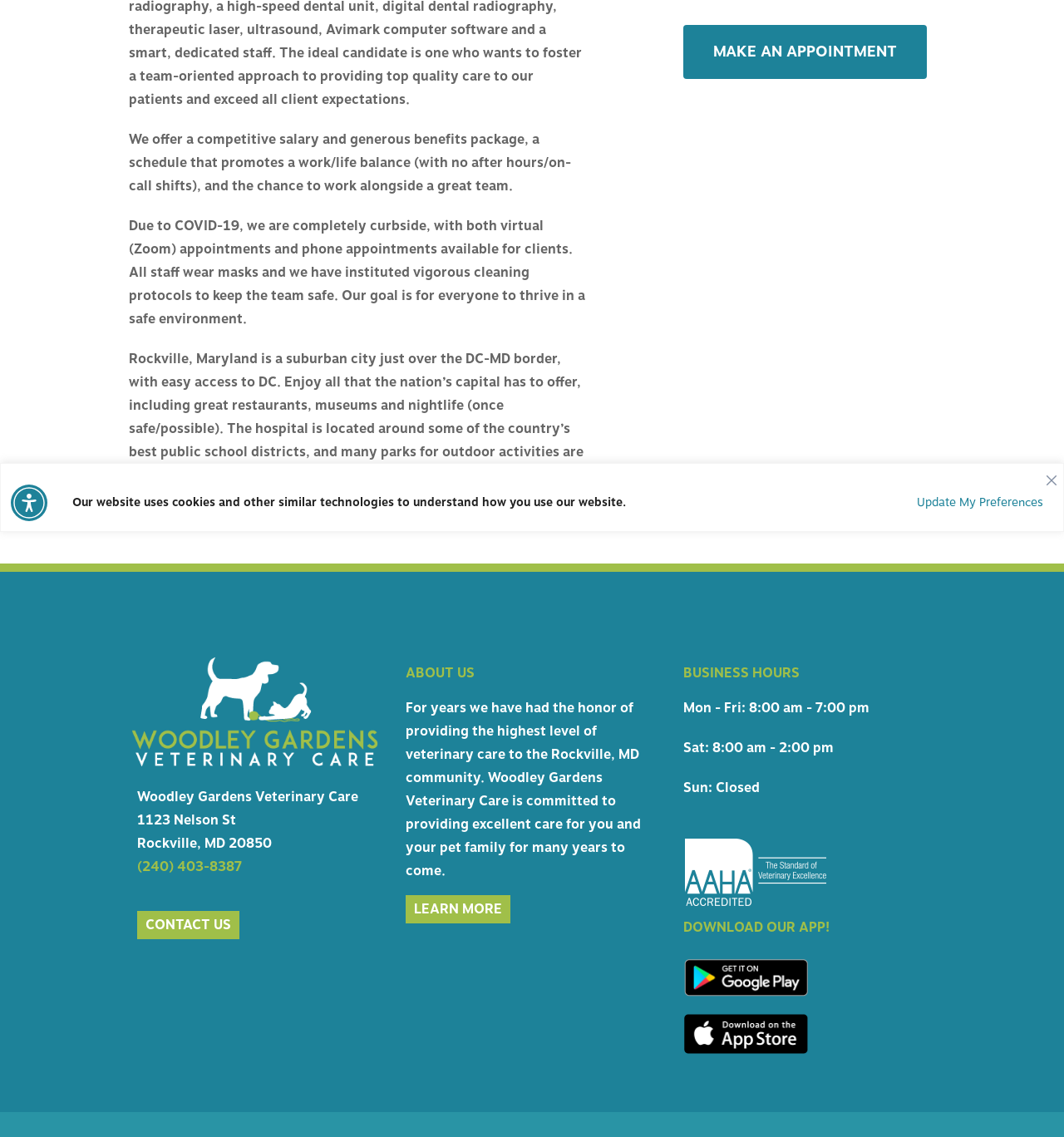Give the bounding box coordinates for this UI element: "Health Certificates". The coordinates should be four float numbers between 0 and 1, arranged as [left, top, right, bottom].

[0.269, 0.172, 0.36, 0.219]